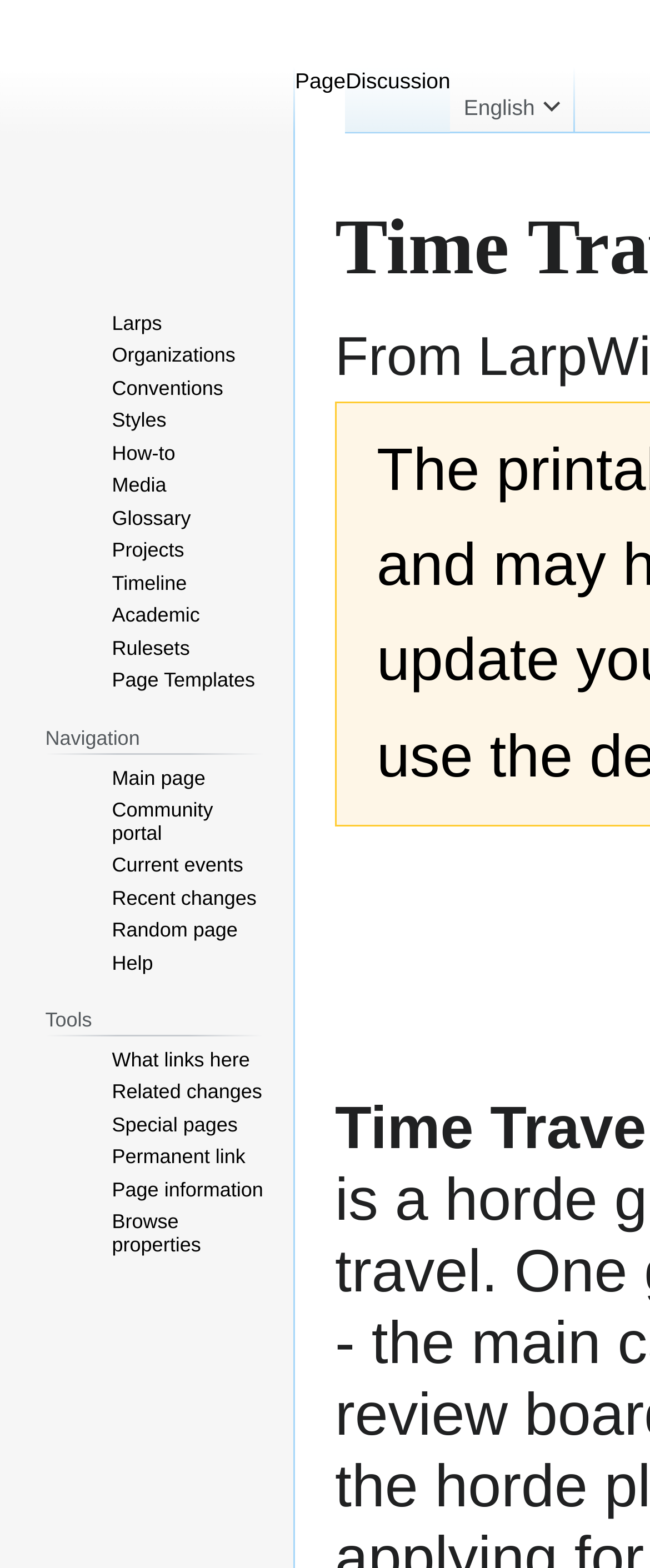Using the webpage screenshot and the element description title="Visit the main page", determine the bounding box coordinates. Specify the coordinates in the format (top-left x, top-left y, bottom-right x, bottom-right y) with values ranging from 0 to 1.

[0.021, 0.0, 0.431, 0.17]